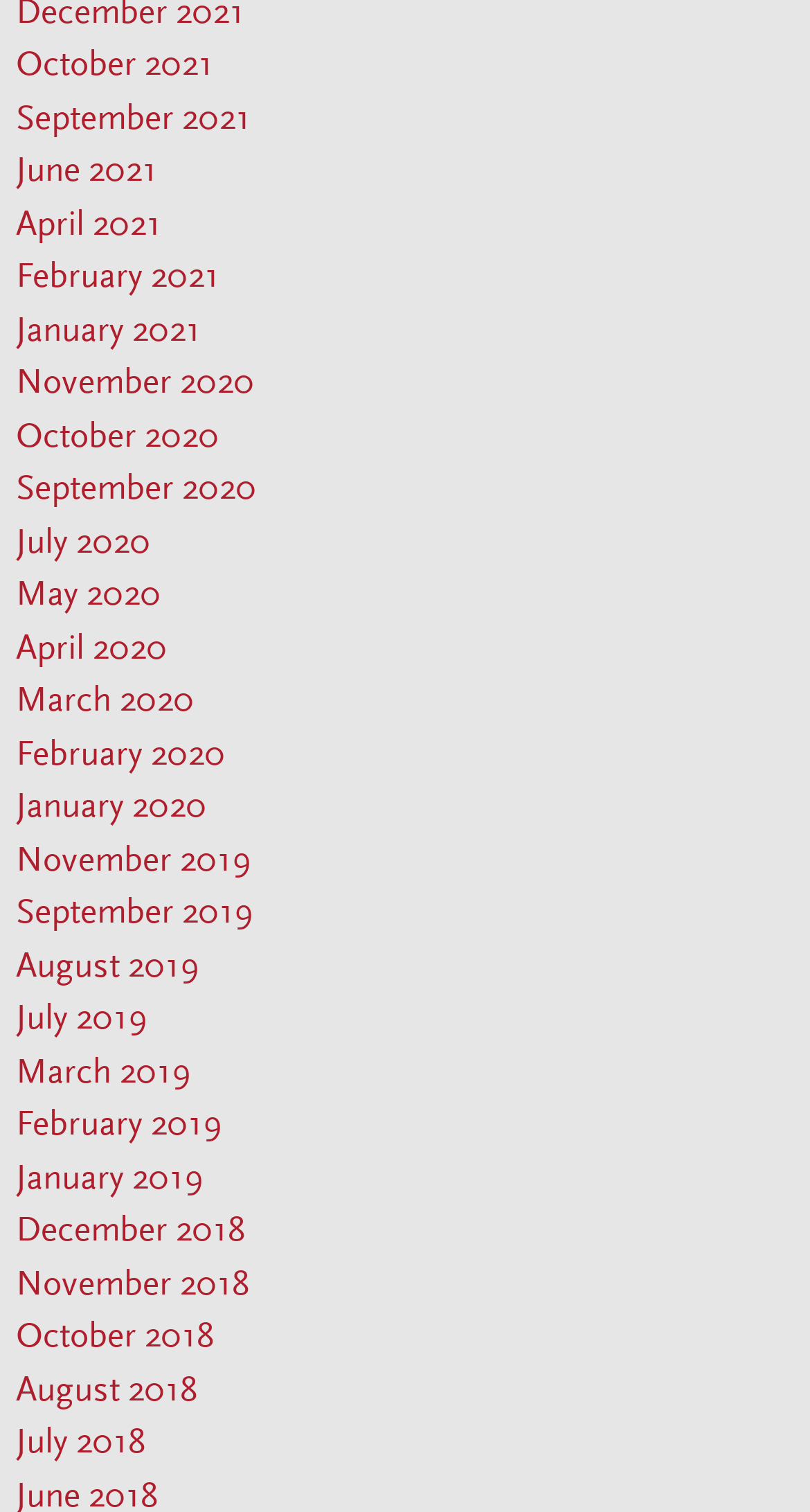Answer this question using a single word or a brief phrase:
What is the latest month available on this webpage?

October 2021